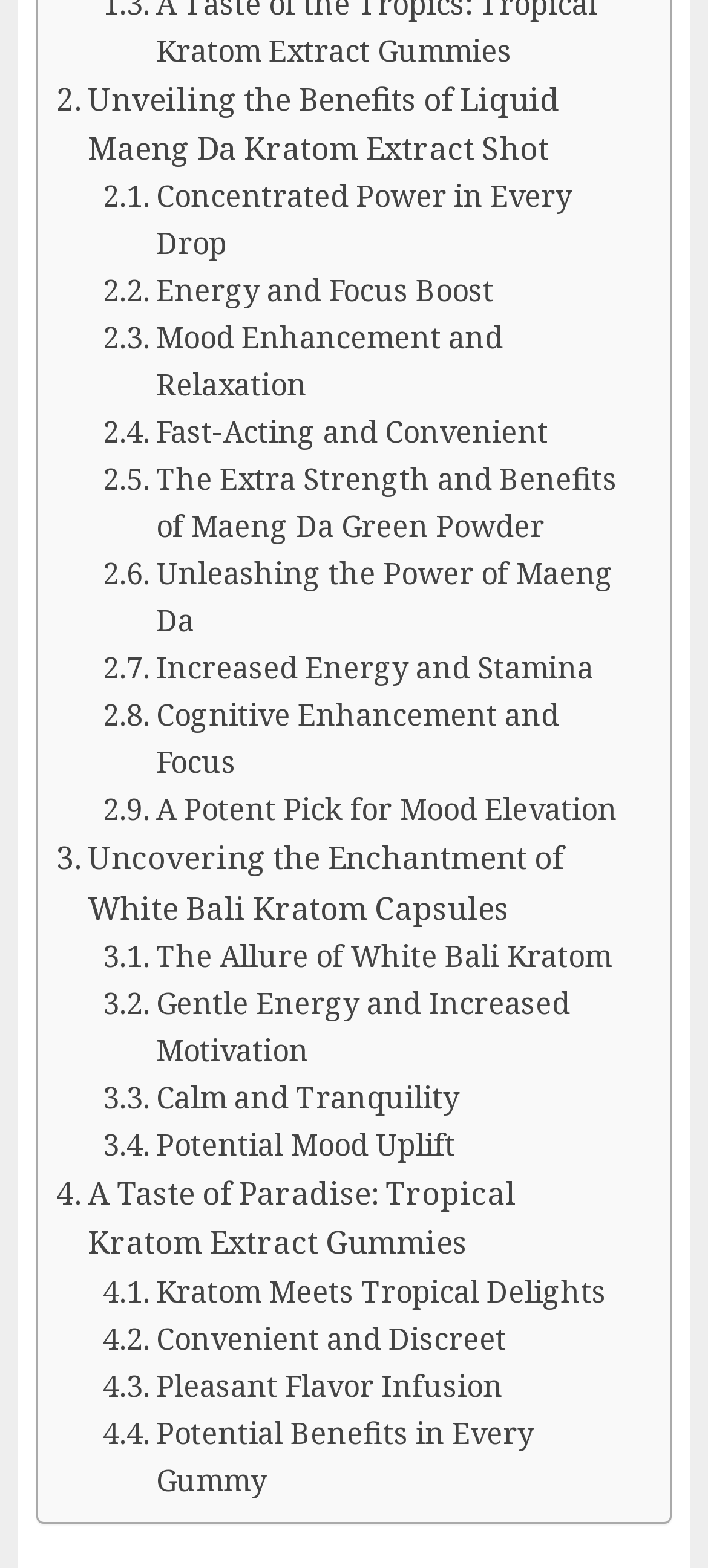Given the description of a UI element: "Kratom Meets Tropical Delights", identify the bounding box coordinates of the matching element in the webpage screenshot.

[0.145, 0.808, 0.856, 0.839]